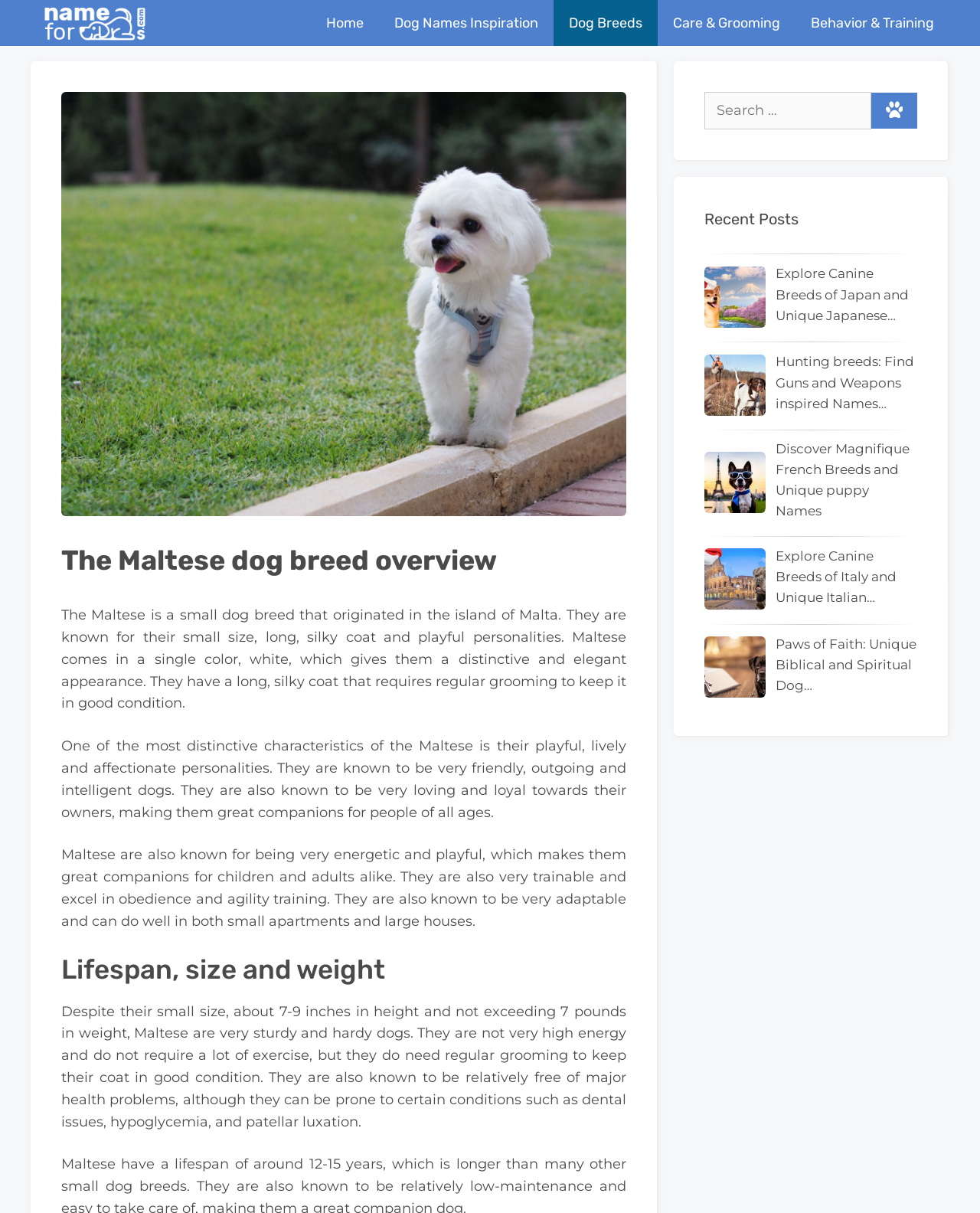From the webpage screenshot, predict the bounding box of the UI element that matches this description: "Dog Breeds".

[0.565, 0.0, 0.671, 0.038]